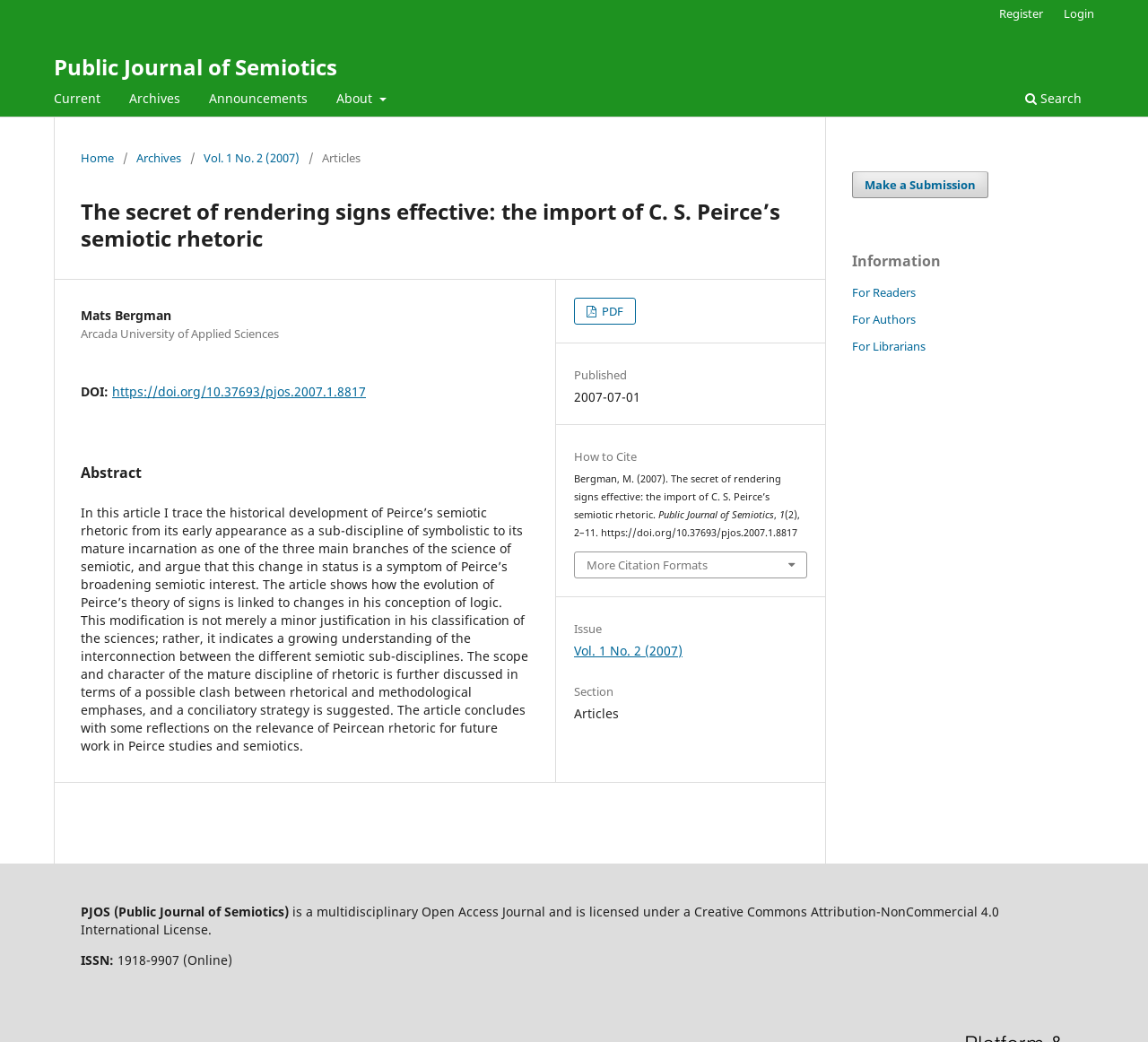Can you identify the bounding box coordinates of the clickable region needed to carry out this instruction: 'View the article 'Vol. 1 No. 2 (2007)''? The coordinates should be four float numbers within the range of 0 to 1, stated as [left, top, right, bottom].

[0.177, 0.143, 0.261, 0.16]